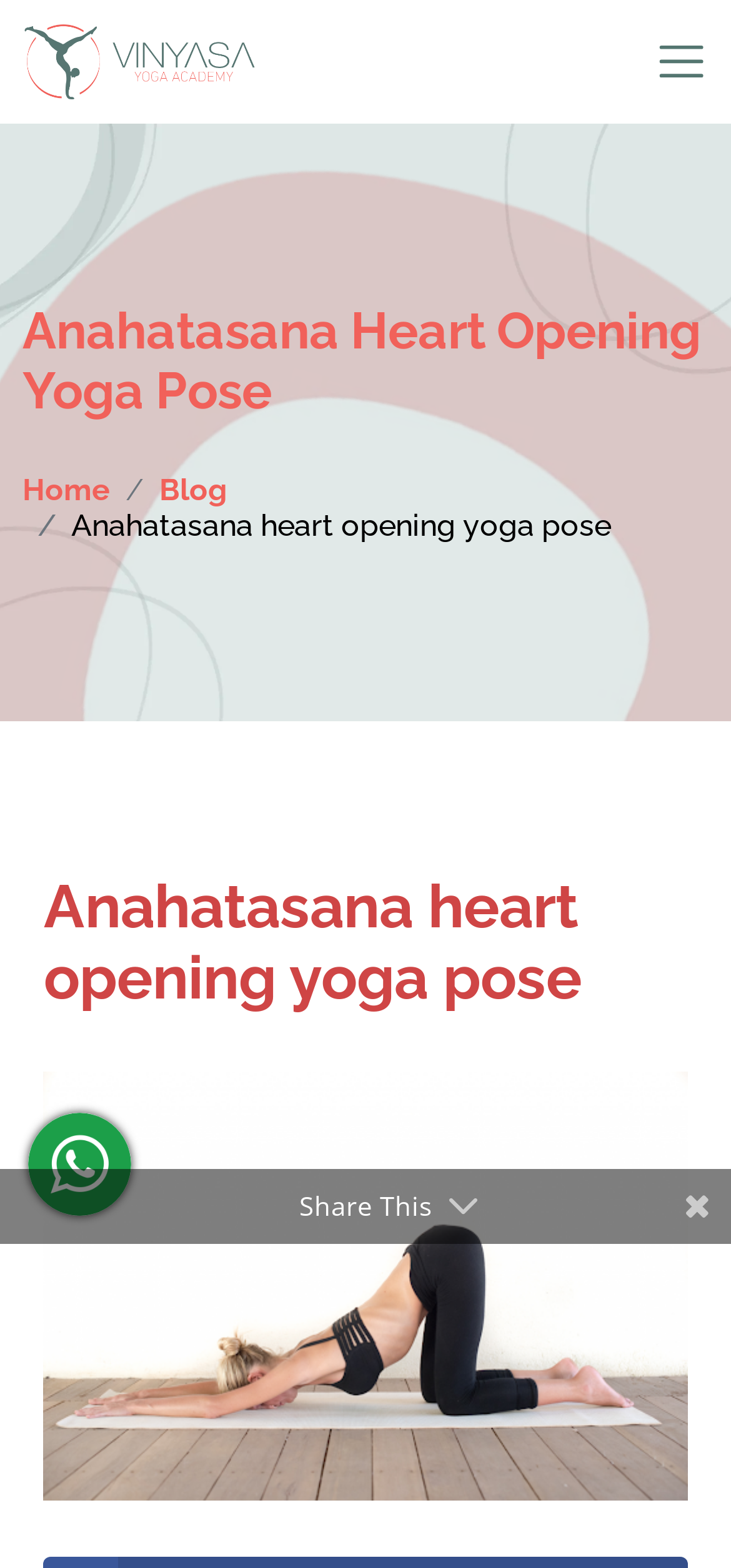Please find and provide the title of the webpage.

Anahatasana Heart Opening Yoga Pose